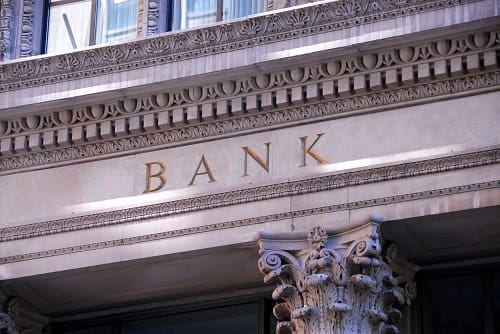Provide a thorough description of the image, including all visible elements.

The image depicts a classic bank building, showcasing an ornate architectural style typical of historical financial institutions. The word "BANK" is prominently displayed in bold, elegant lettering, emphasizing the purpose of the establishment. Exquisite decorative elements frame the entrance, with intricate designs on the building's facade and the column beneath, highlighting the grandeur and stability often associated with banking institutions. This portrayal aligns with a broader discussion on the challenges faced by small businesses when seeking support from major banks, as mentioned in the accompanying text, which reflects on the relationship between small enterprises and large financial organizations.